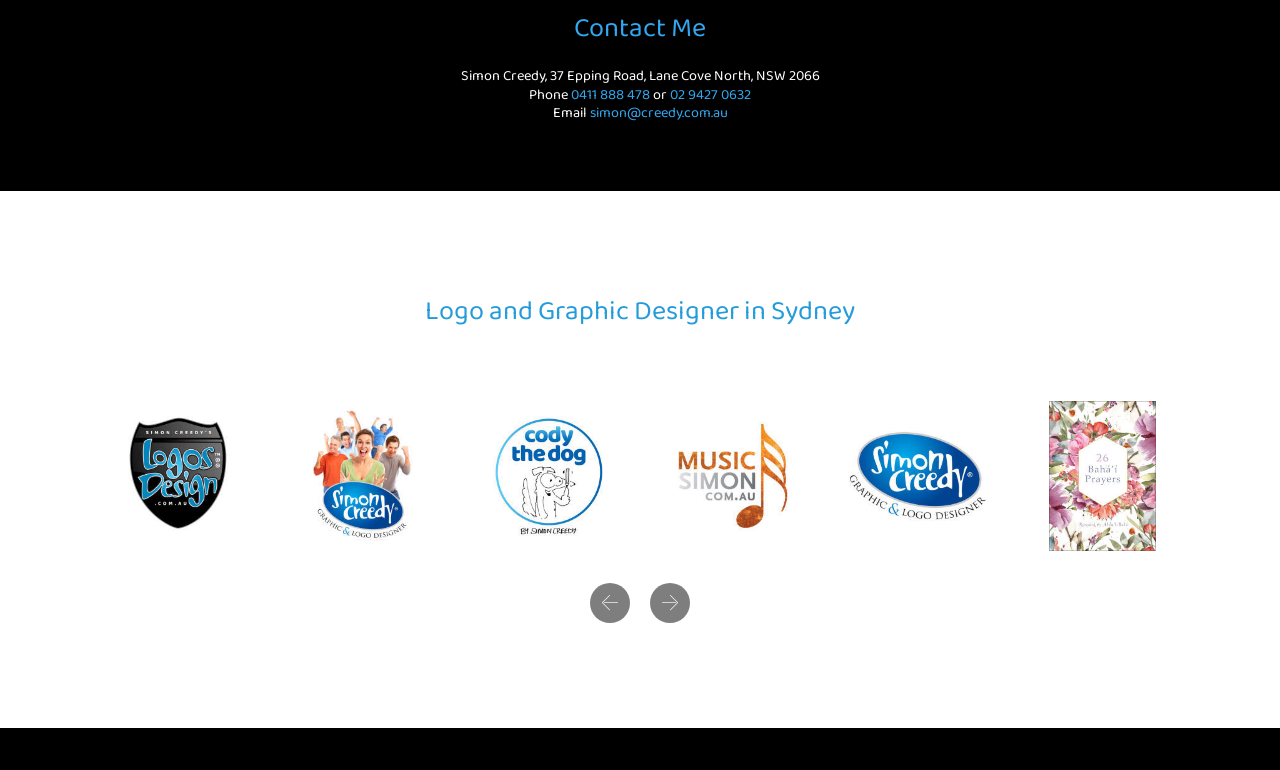Reply to the question with a single word or phrase:
What is the name of the book written by Simon Creedy?

Cody the Cartoon Dog Books